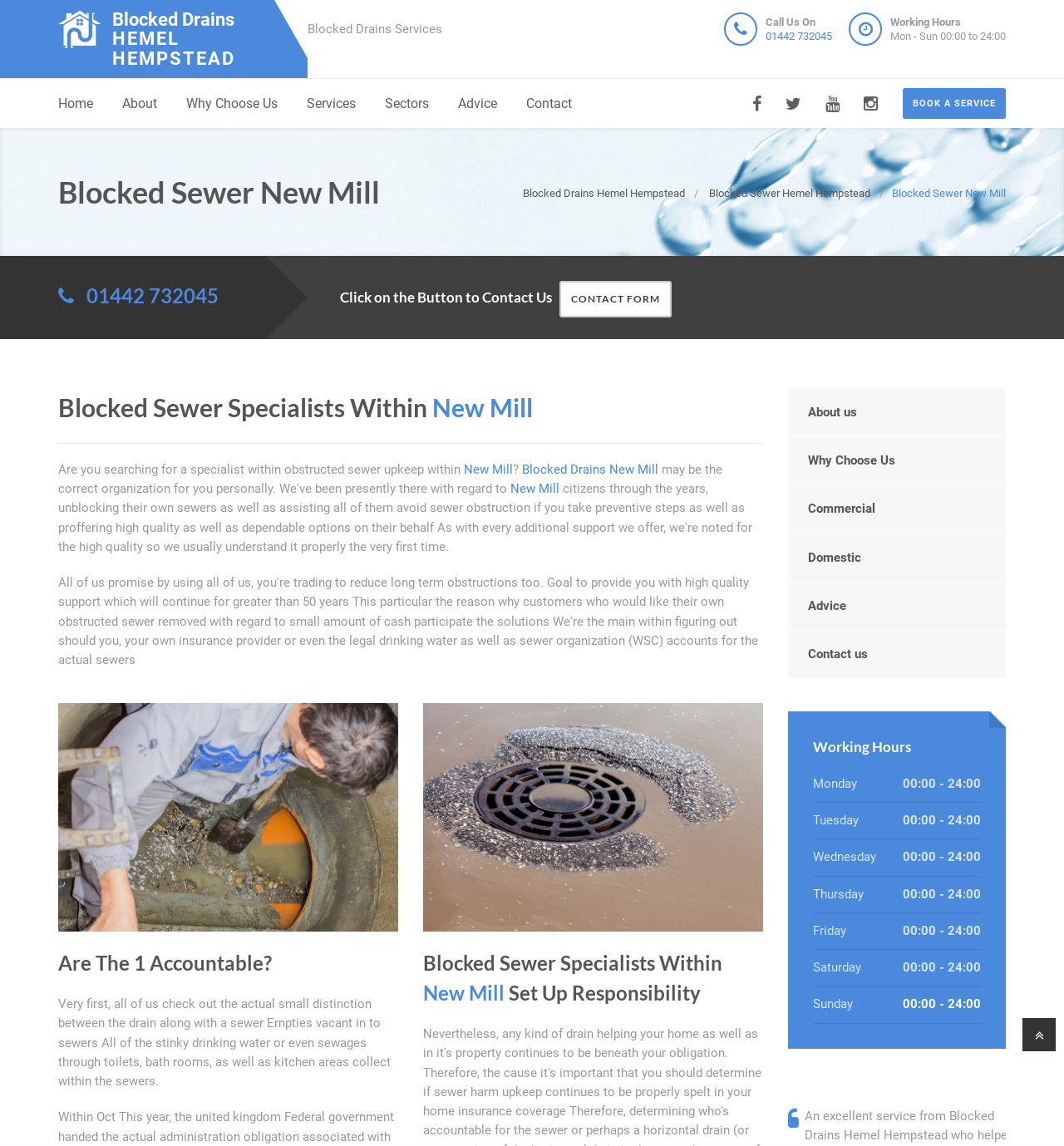Create an in-depth description of the webpage, covering main sections.

This webpage is about Blocked Drains New Mill, a 24-hour blocked sewer specialist service in New Mill. At the top left corner, there is a logo of Blocked Drains Hemel Hempstead, accompanied by a link to the homepage. Next to the logo, there is a heading that reads "Blocked Drains Services". 

On the right side of the top section, there is a table with a phone number, 01442 732045, and a label "Call Us On". Below this table, there is another table with the working hours of the service, which is from Monday to Sunday, 00:00 to 24:00. 

A prominent "BOOK A SERVICE" button is located at the top right corner. Below the button, there are several social media links, represented by icons. 

The main content of the webpage is divided into sections. The first section has a heading "Blocked Sewer New Mill" and a subheading that describes the service. The second section has a heading "Blocked Sewer Specialists Within New Mill" and a paragraph of text that explains the service in more detail. 

The third section has a heading "Are The 1 Accountable?" and a paragraph of text that discusses the responsibility of the service. The fourth section has a heading "Blocked Sewer Specialists Within New Mill Set Up Responsibility" and another paragraph of text that explains the service's responsibility. 

At the bottom of the webpage, there is a section with links to other pages, including "About us", "Why Choose Us", "Commercial", "Domestic", "Advice", and "Contact us". Below this section, there is a table with the working hours of the service, which is from Monday to Sunday, 00:00 to 24:00.